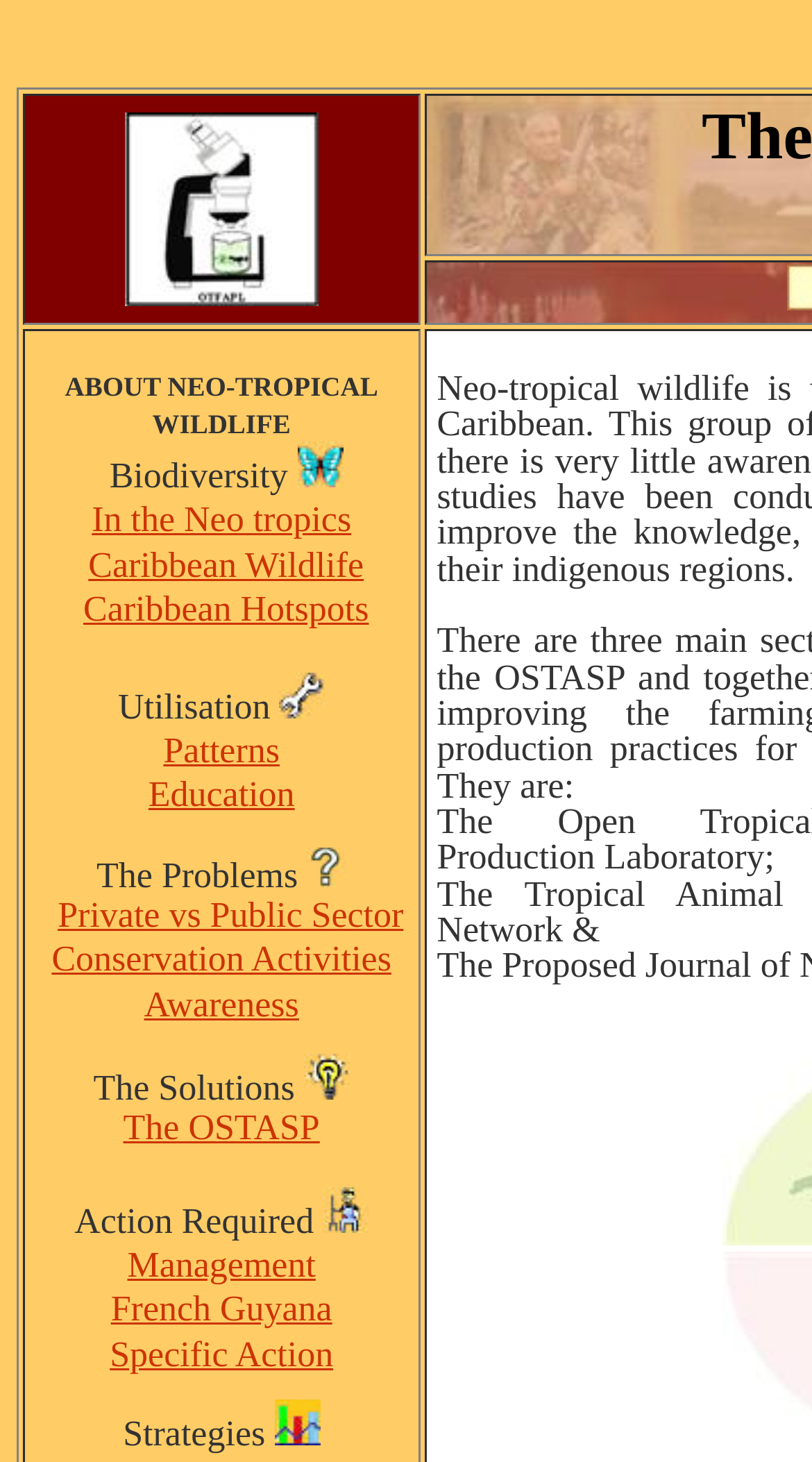Provide a comprehensive description of the webpage.

The webpage is about the Open School of Tropical Animal Science and Production. At the top, there is a small image and a grid cell with a blank space. Below this, there is a layout table with four rows, each containing a table cell with a heading and several links and images.

The first row has a heading "ABOUT NEO-TROPICAL WILDLIFE" and links to "In the Neo tropics", "Caribbean Wildlife", and "Caribbean Hotspots". There is also an image and a small blank space. The links and image are positioned in the middle of the row.

The second row has a heading "Utilisation Patterns Education" and links to "Patterns" and "Education". There is also an image positioned in the middle of the row.

The third row has a heading "The Problems" and links to "Private vs Public Sector", "Conservation Activities", and "Awareness". There is also an image positioned in the middle of the row.

The fourth row has a heading "The Solutions" and a link to "The OSTASP". There is also an image positioned in the middle of the row.

The fifth row has a heading "Action Required" and links to "Management", "French Guyana", and "Specific Action". There are also two images, one positioned in the middle of the row and another at the bottom right corner of the row.

Overall, the webpage has a simple layout with a focus on presenting information about the Open School of Tropical Animal Science and Production through headings, links, and images.